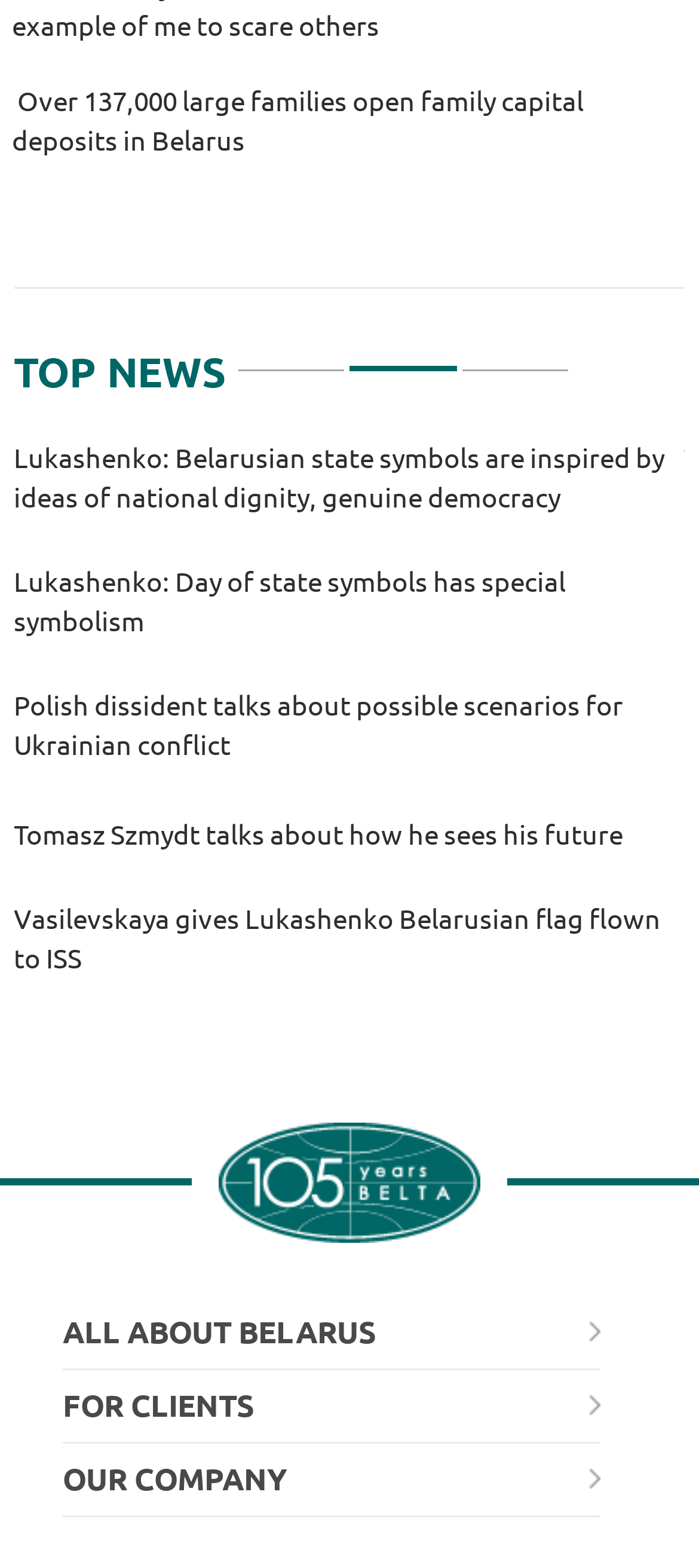Please determine the bounding box coordinates for the UI element described as: "1".

[0.341, 0.214, 0.493, 0.237]